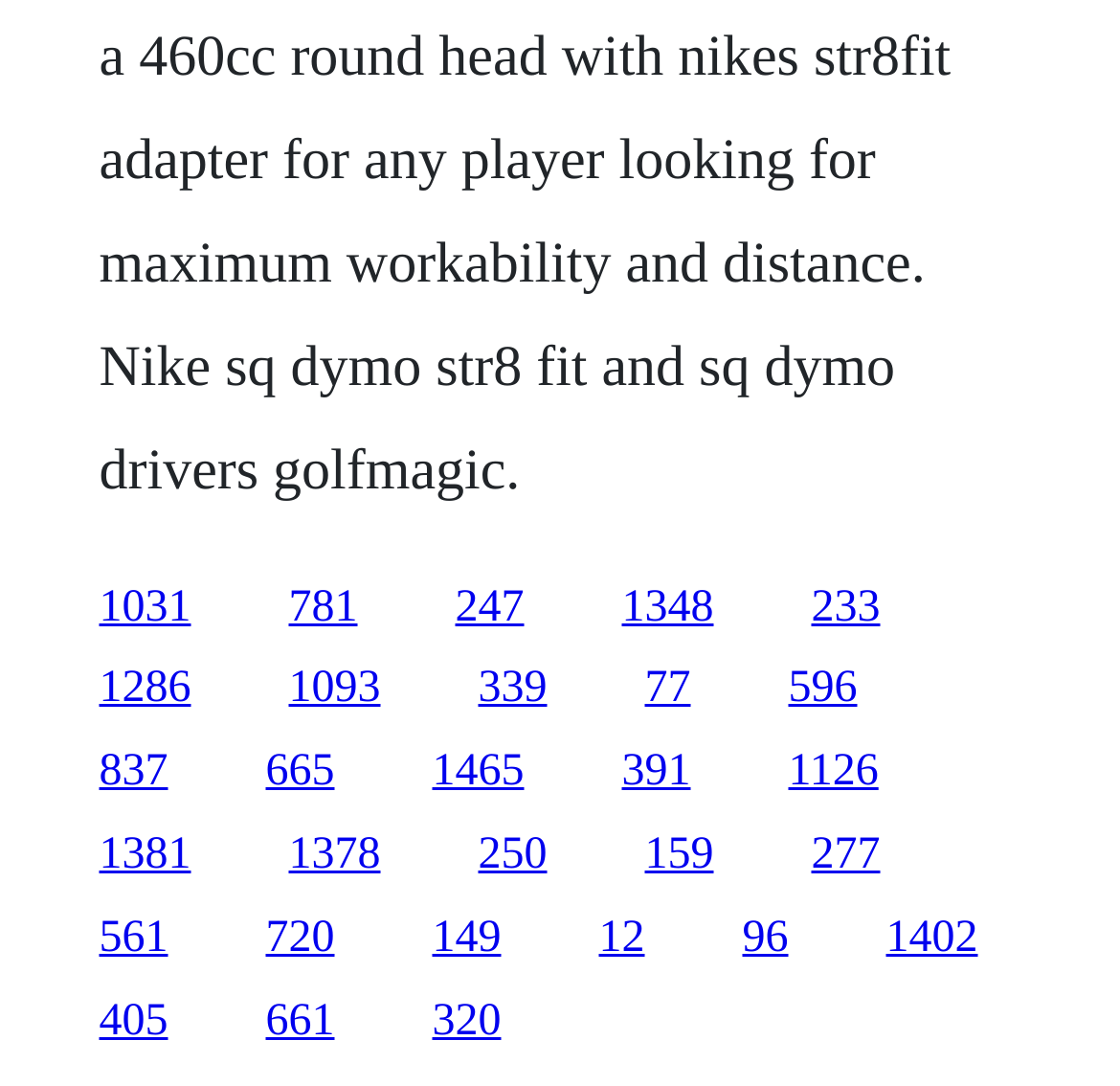Identify the bounding box coordinates of the specific part of the webpage to click to complete this instruction: "visit the third link".

[0.406, 0.536, 0.468, 0.581]